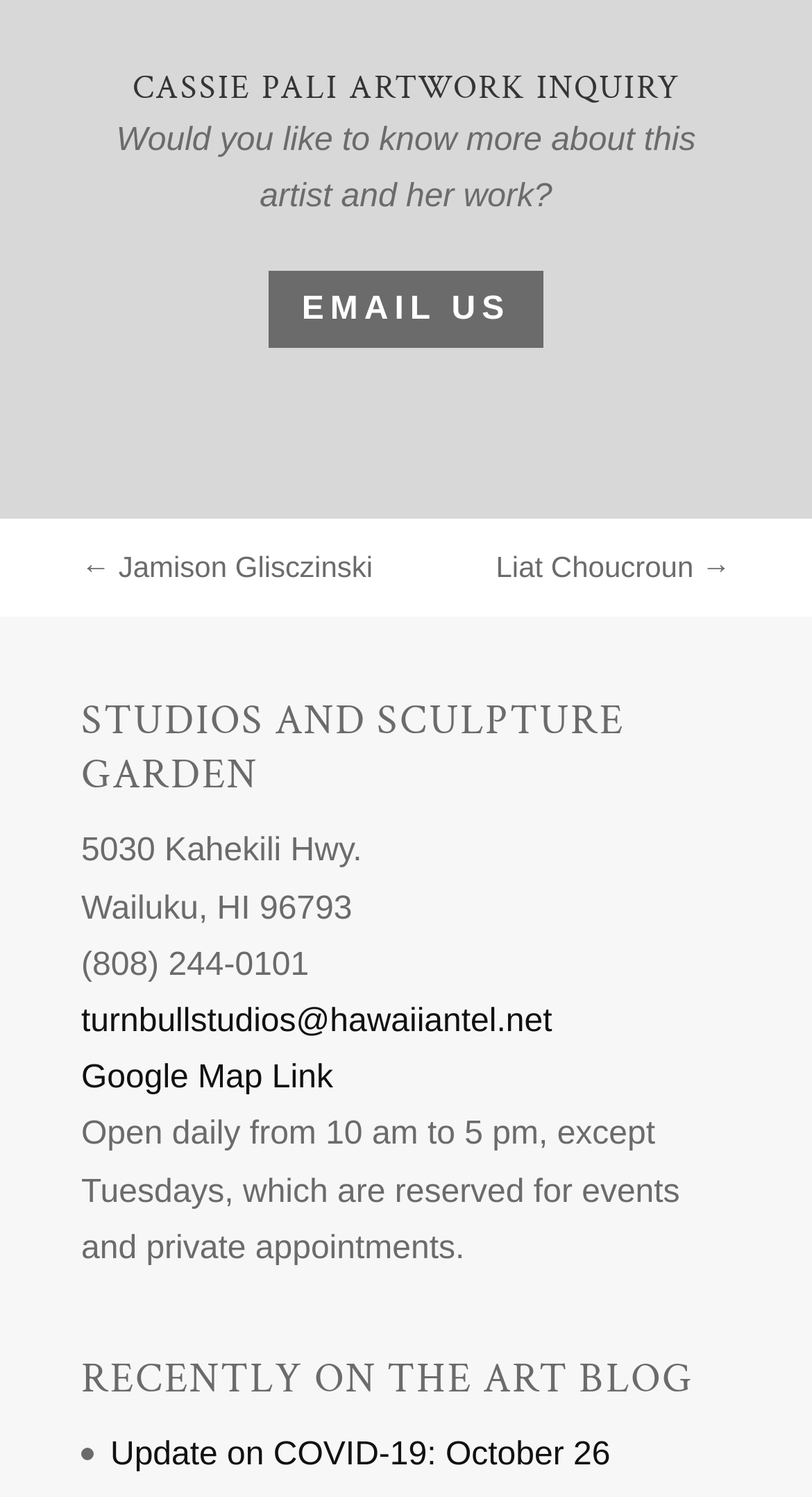Look at the image and answer the question in detail:
What is the address of the studio?

The webpage has a section 'STUDIOS AND SCULPTURE GARDEN' with the address '5030 Kahekili Hwy.' and 'Wailuku, HI 96793' listed below it.